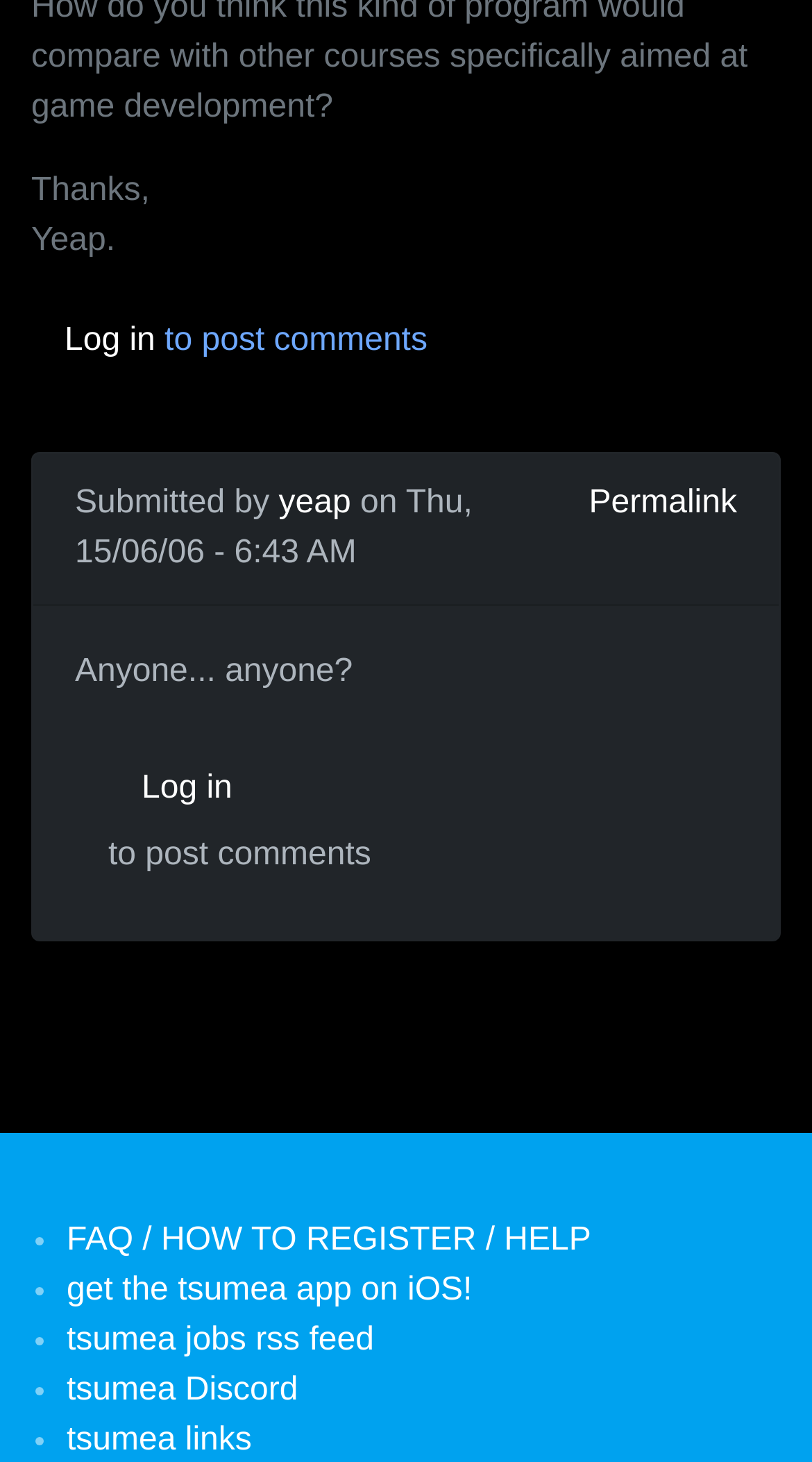What type of feed is provided by the 'tsumea jobs' link?
Please elaborate on the answer to the question with detailed information.

The type of feed provided by the 'tsumea jobs' link can be determined from the text, which says 'tsumea jobs rss feed'. This indicates that the link provides an RSS feed for tsumea jobs.